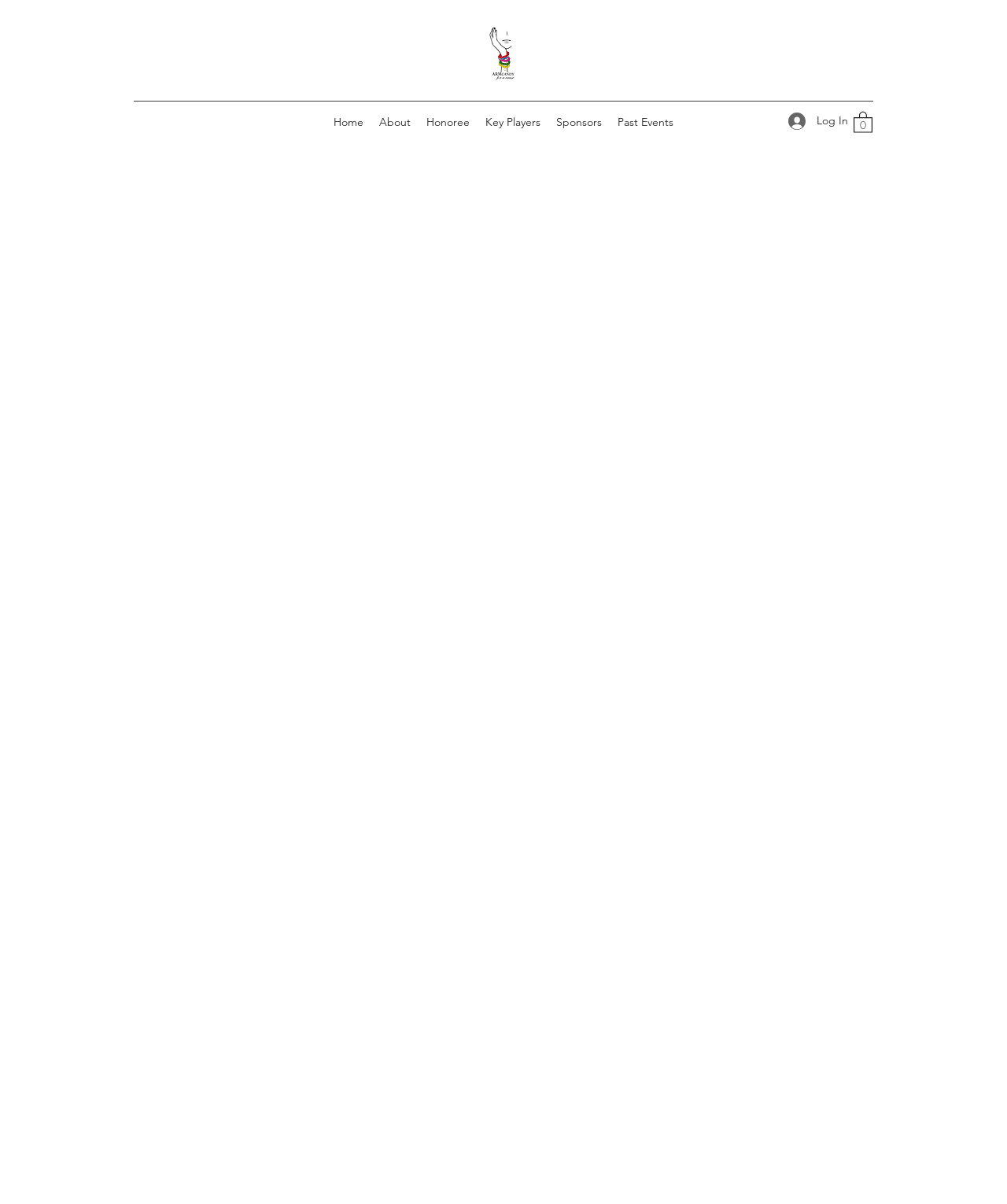Using the image as a reference, answer the following question in as much detail as possible:
What is the name of the bike pendant?

The name of the bike pendant can be inferred from the root element's text, which is 'Cycle For Survival' Orange Jade with Gold Pavé Bike Pendant | Armcandy For A Cause'.